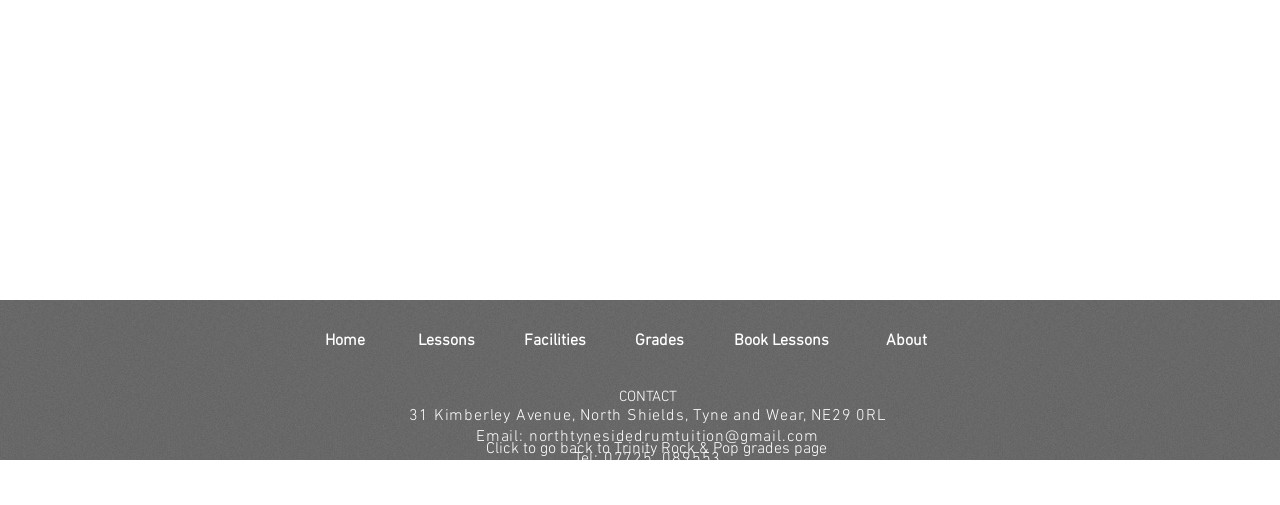What is the name of the father mentioned on the webpage?
Please provide a comprehensive and detailed answer to the question.

I found the name 'Chris' in the text 'Chris father of Edson age 12' which is a StaticText element with bounding box coordinates [0.394, 0.497, 0.6, 0.55]. This text is likely describing a person, and 'Chris' is the name mentioned.